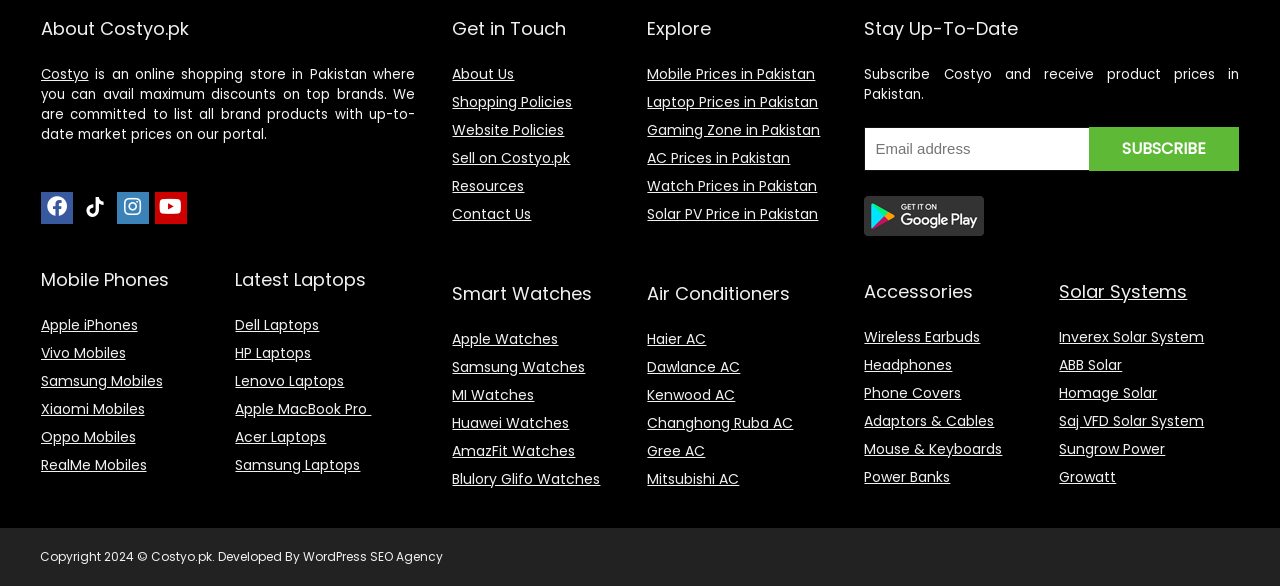Please respond to the question with a concise word or phrase:
How can I get in touch with the website?

Contact Us